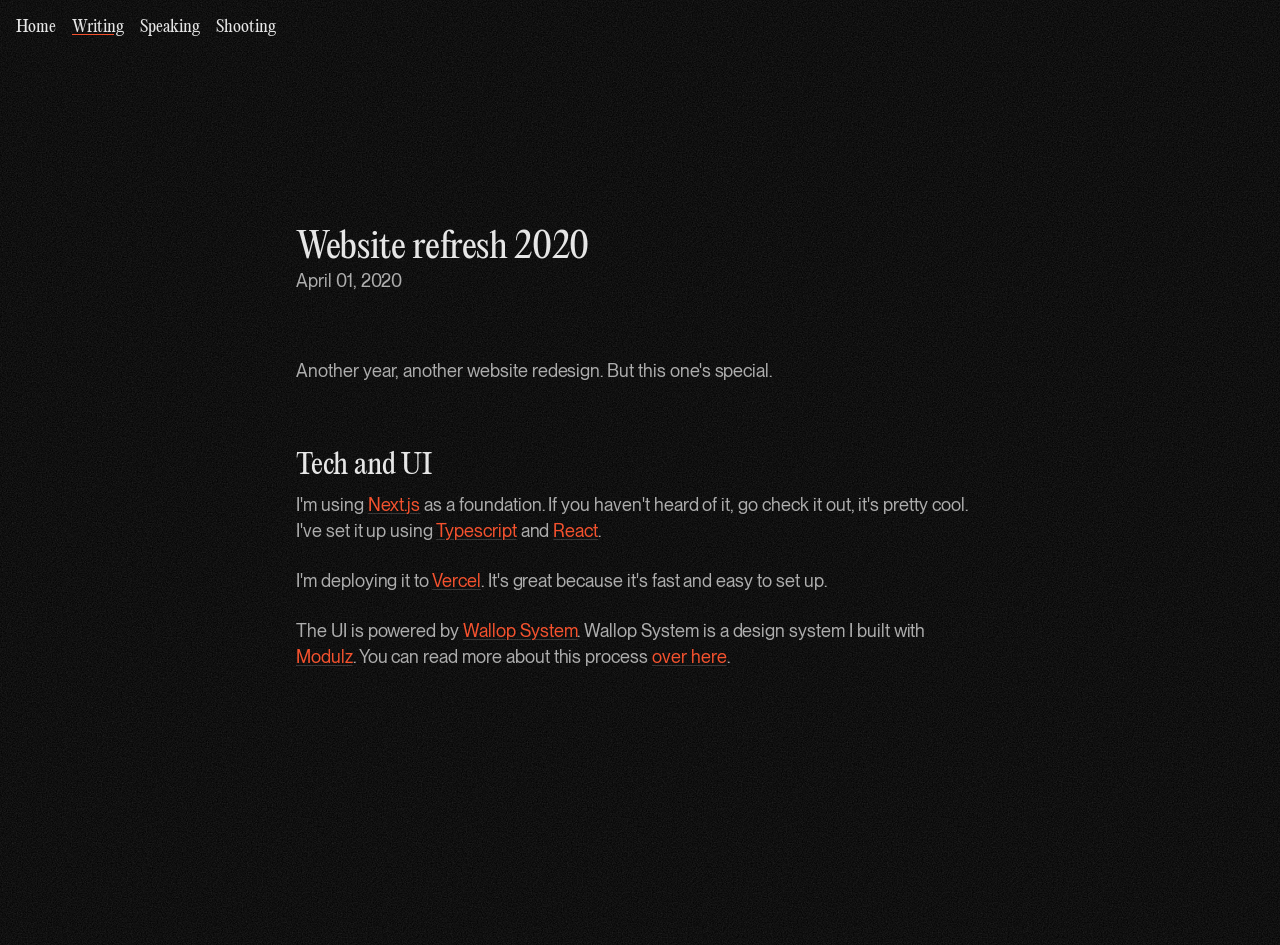How many technologies are mentioned in the 'Tech and UI' section?
Based on the screenshot, respond with a single word or phrase.

5